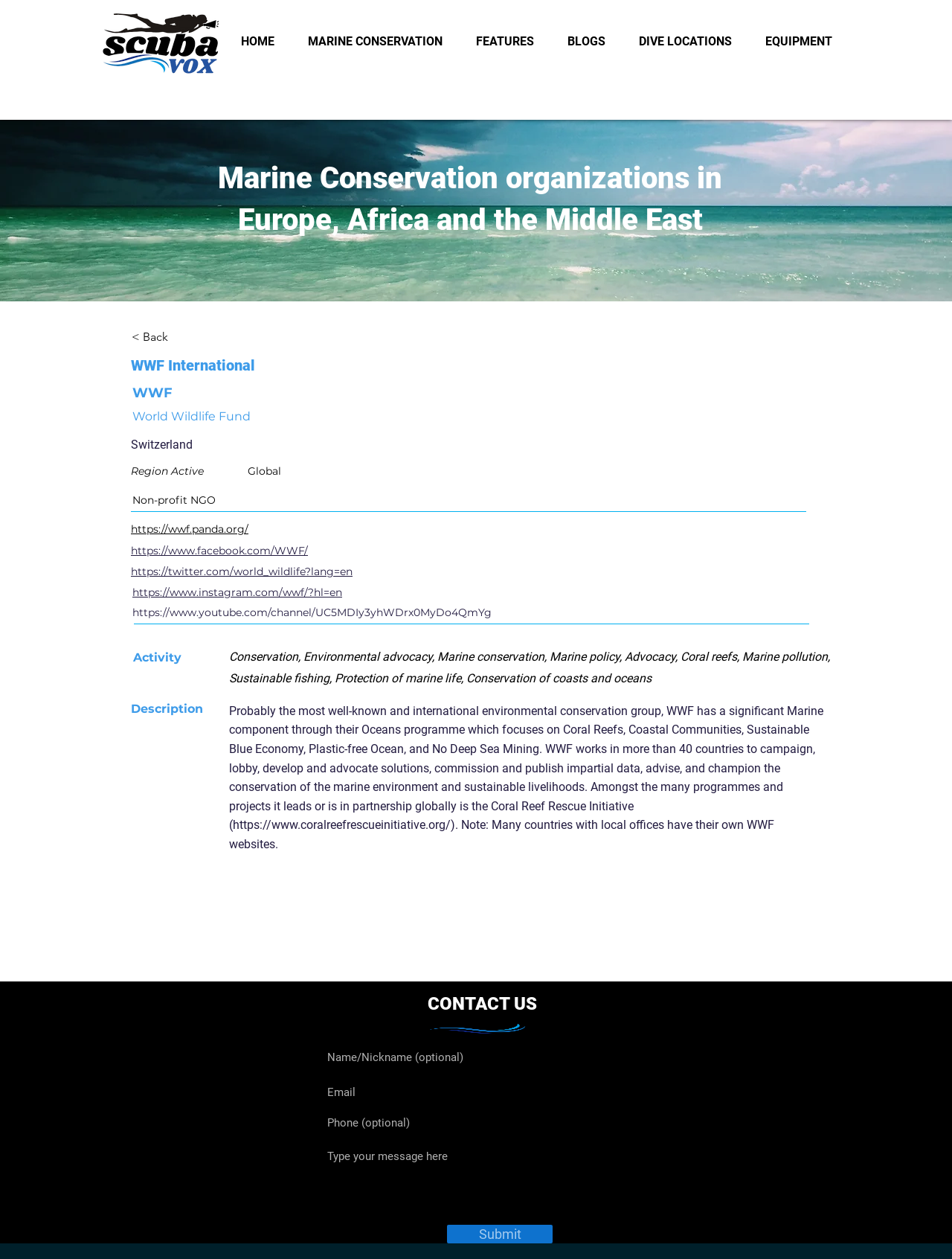What is the location of the Scubavox Logo?
Provide a detailed and extensive answer to the question.

The location of the Scubavox Logo can be determined from its bounding box coordinates [0.108, 0.008, 0.23, 0.059], which indicate that it is located in the top-left corner of the webpage.